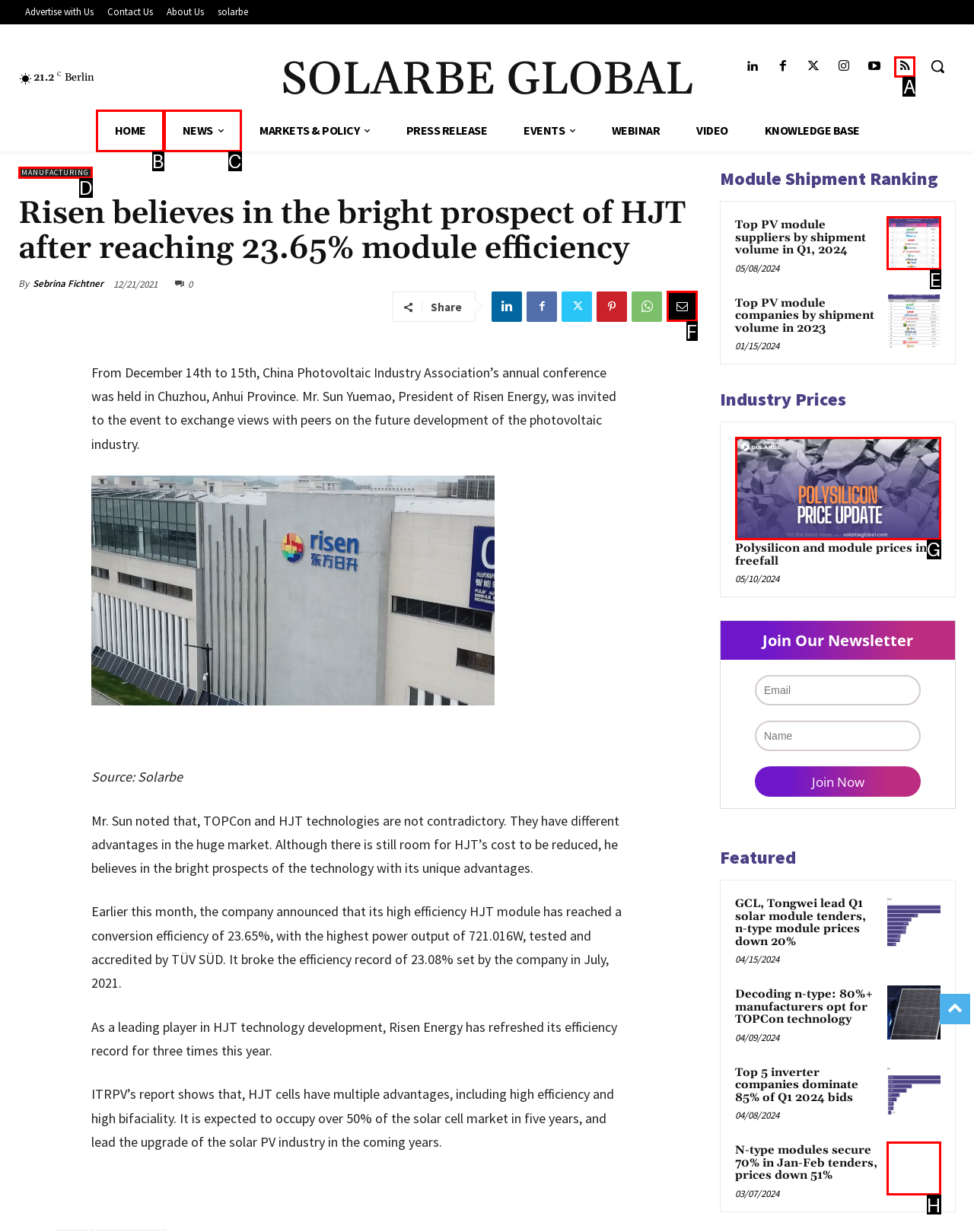Choose the HTML element to click for this instruction: Click on 'HOME' Answer with the letter of the correct choice from the given options.

B